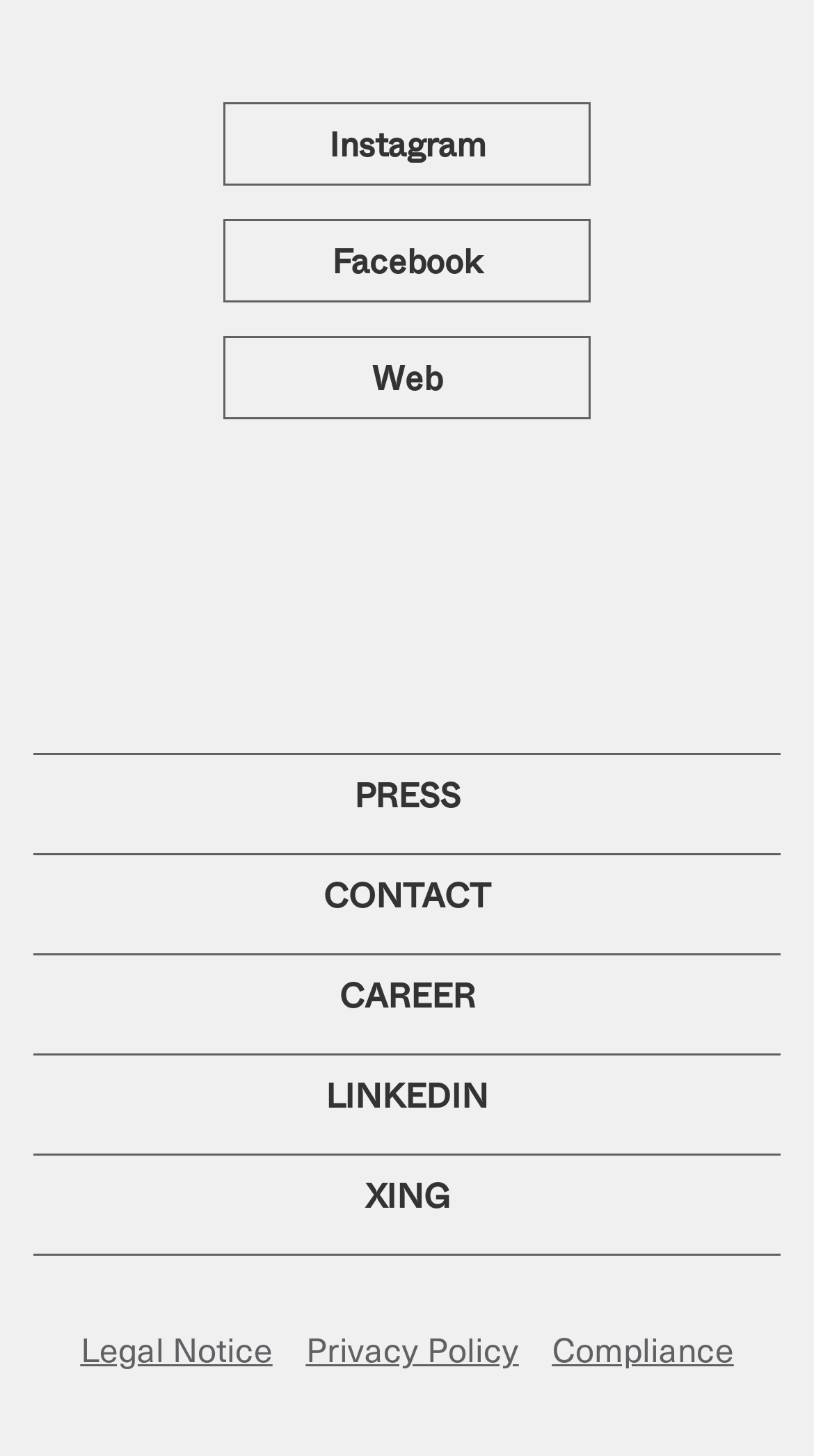Please determine the bounding box coordinates for the UI element described here. Use the format (top-left x, top-left y, bottom-right x, bottom-right y) with values bounded between 0 and 1: Facebook

[0.274, 0.151, 0.726, 0.208]